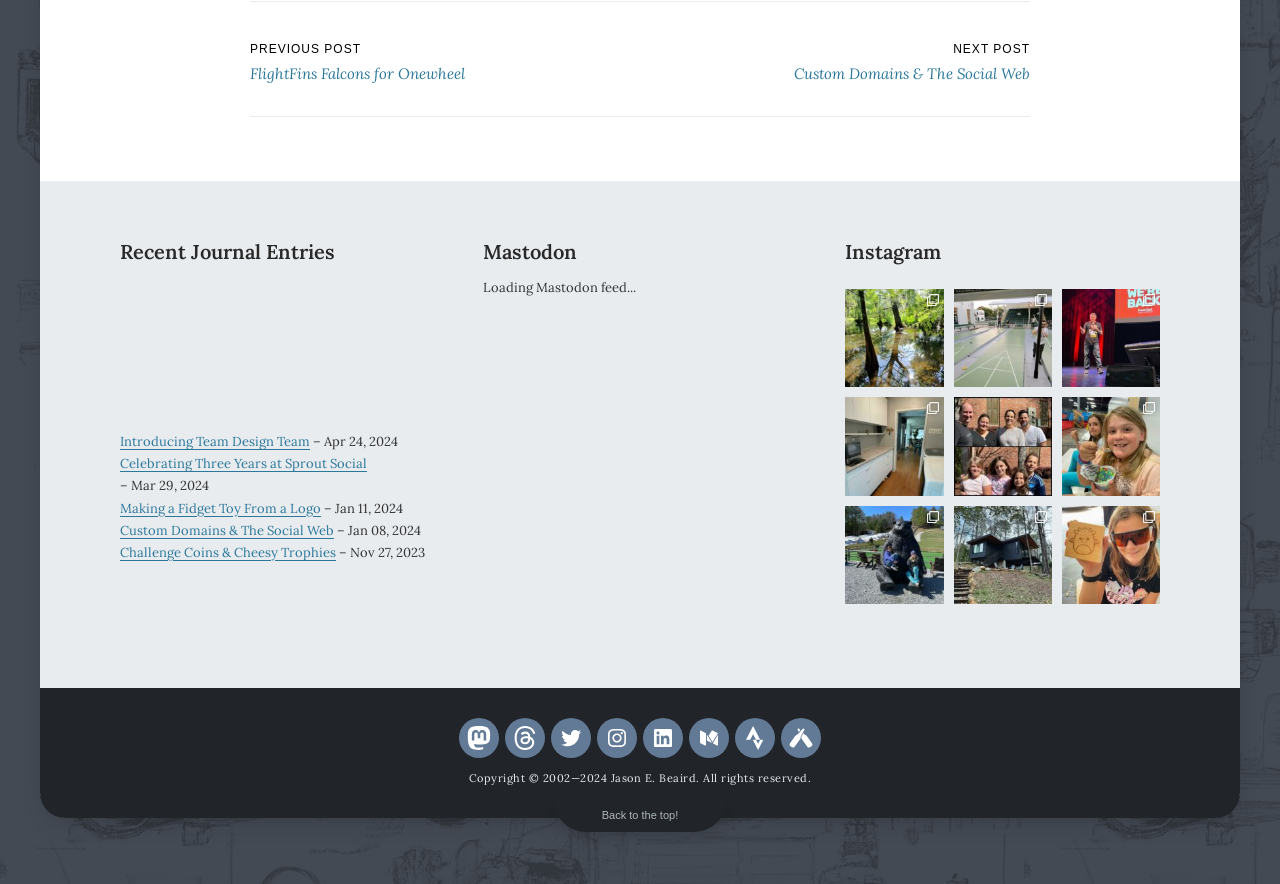Given the description: "Challenge Coins & Cheesy Trophies", determine the bounding box coordinates of the UI element. The coordinates should be formatted as four float numbers between 0 and 1, [left, top, right, bottom].

[0.094, 0.615, 0.262, 0.634]